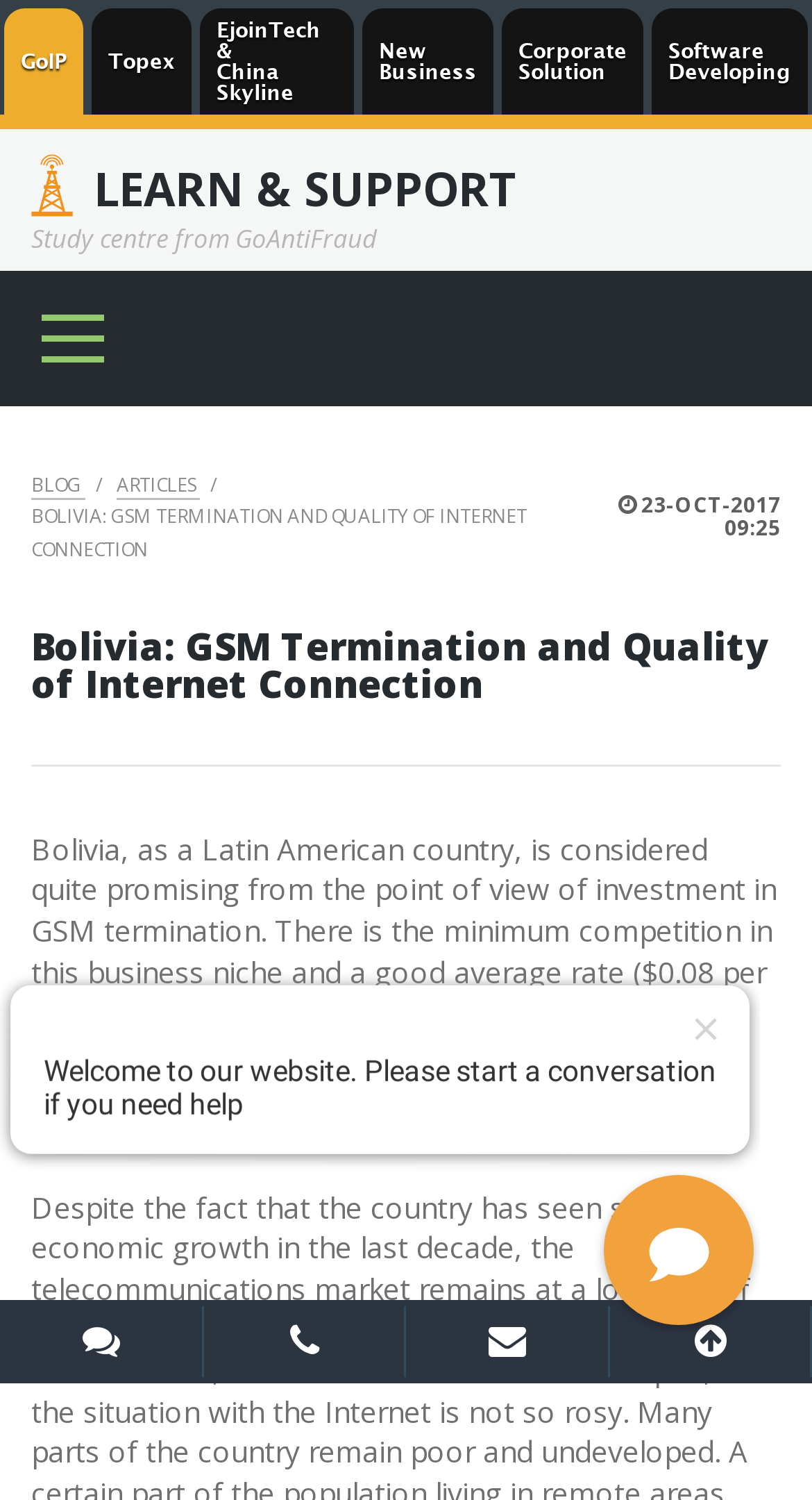Respond to the question below with a single word or phrase: How many links are in the top navigation bar?

6